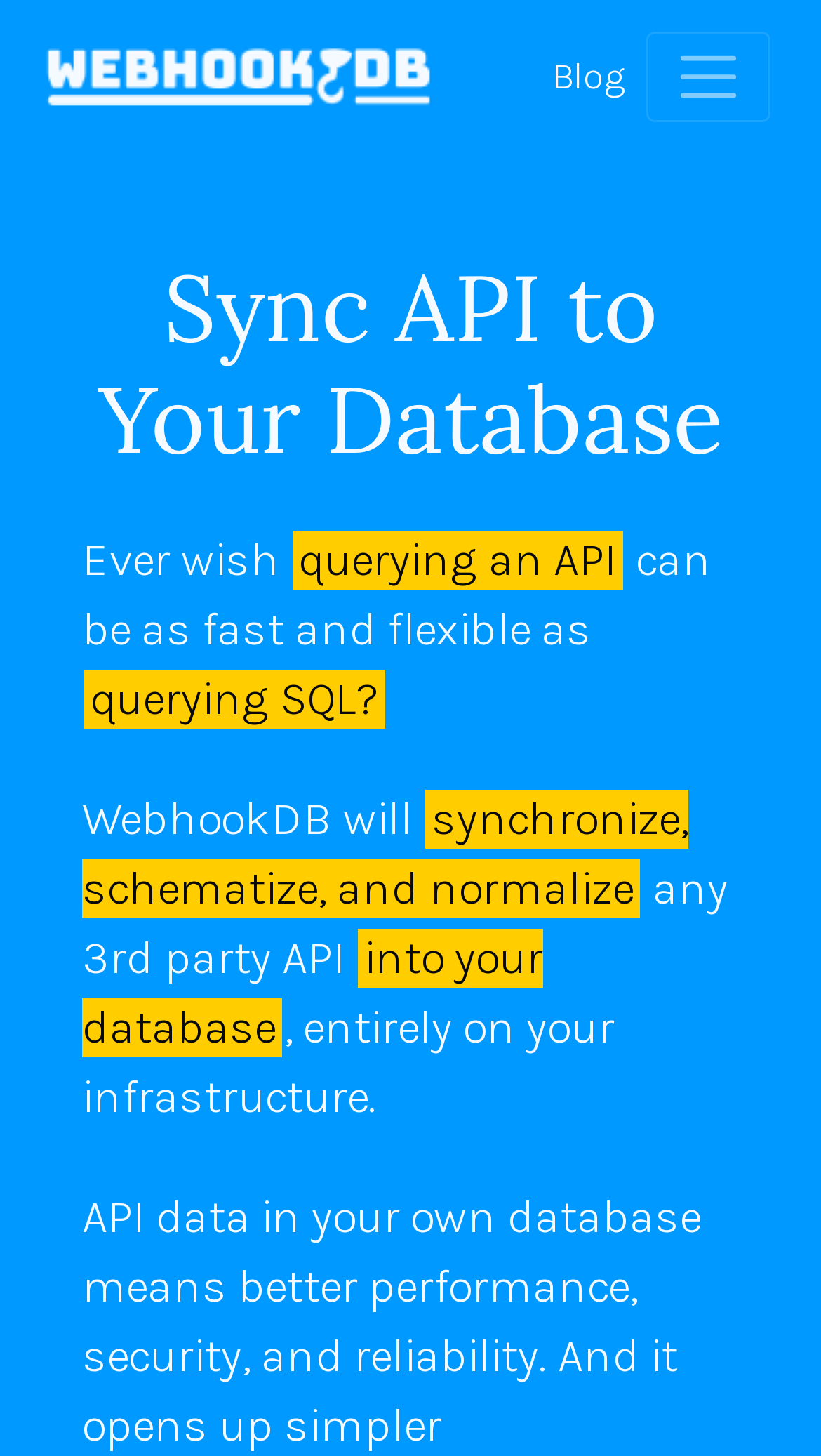What type of infrastructure is required for WebhookDB?
Use the image to give a comprehensive and detailed response to the question.

The text 'entirely on your infrastructure' implies that WebhookDB requires users to have their own infrastructure to operate, rather than relying on a cloud-based or third-party service.